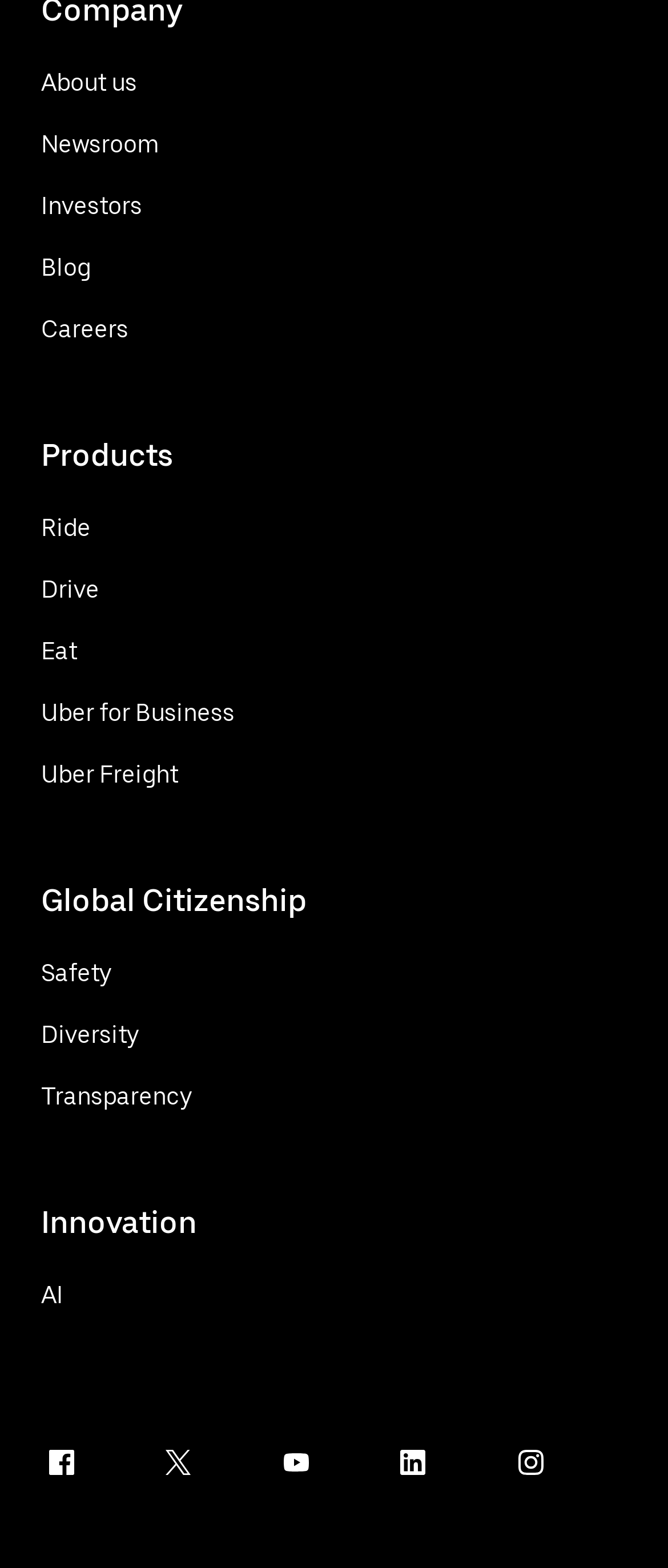Look at the image and answer the question in detail:
How many static text elements are on the webpage?

There are 4 static text elements on the webpage, which are 'Products', 'Global Citizenship', 'Safety', and 'Innovation', each providing a category or section title.